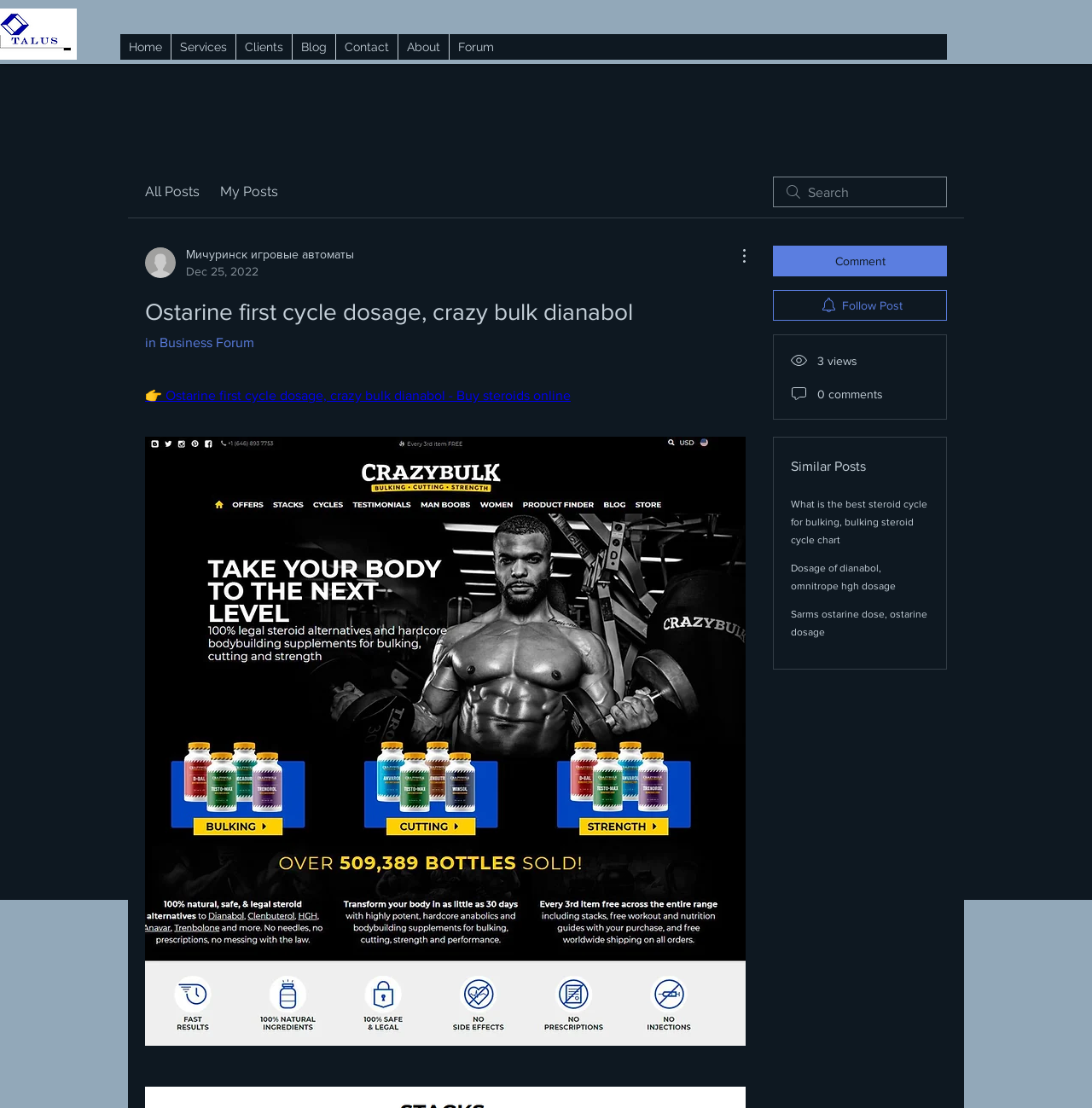Using the description "Forum", locate and provide the bounding box of the UI element.

[0.411, 0.031, 0.46, 0.054]